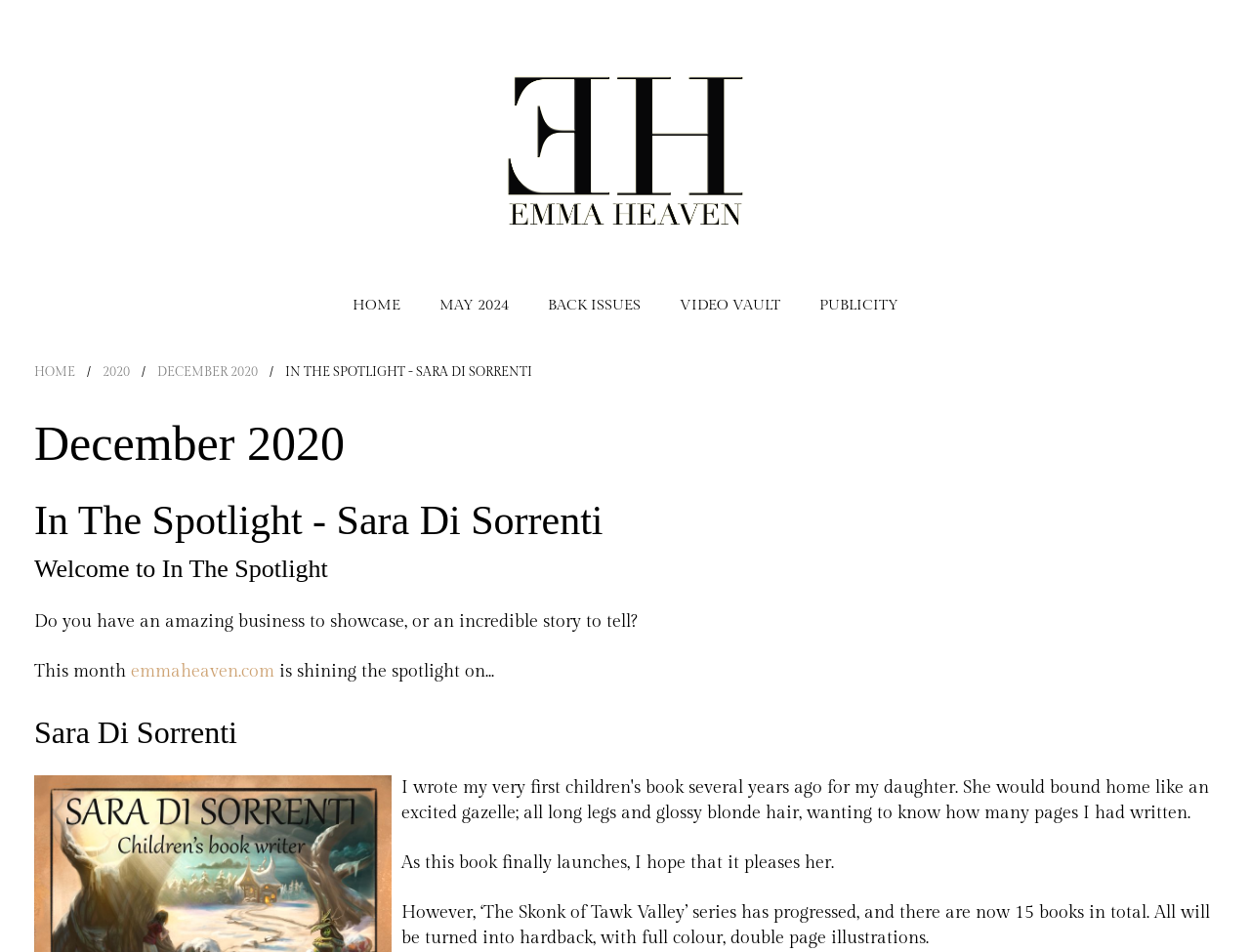Locate the bounding box coordinates of the element to click to perform the following action: 'Visit the 'VIDEO VAULT''. The coordinates should be given as four float values between 0 and 1, in the form of [left, top, right, bottom].

[0.528, 0.27, 0.639, 0.372]